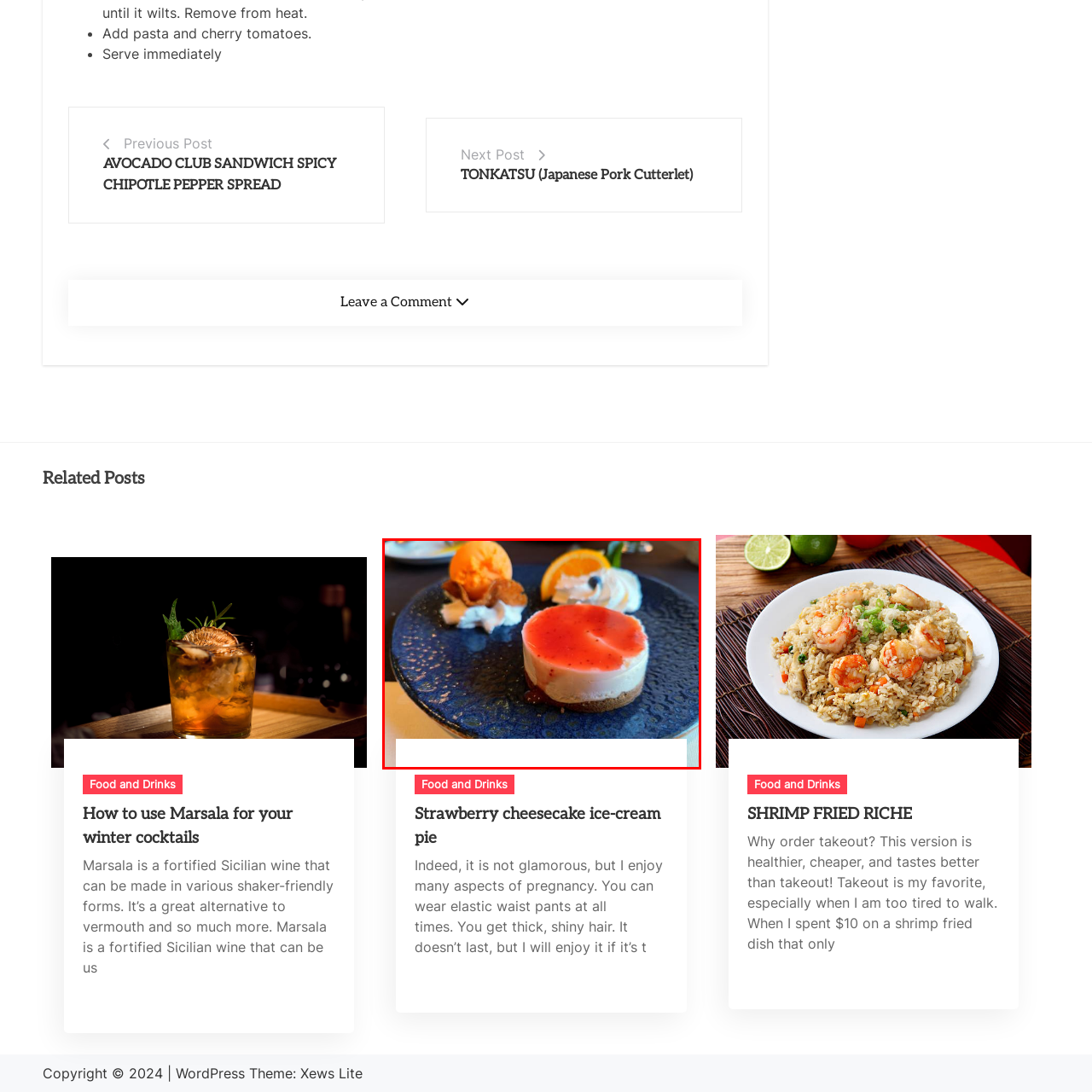Please analyze the elements within the red highlighted area in the image and provide a comprehensive answer to the following question: What is the color of the plate?

The caption explicitly states that the cheesecake sits on a 'decorative blue plate', which indicates that the plate is blue in color.